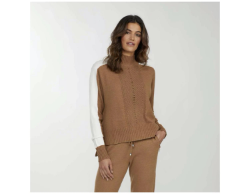Generate a detailed narrative of the image.

The image features a woman modeling a stylish, cozy sweater in a warm brown hue, complemented by white accents on the sleeves. She has a relaxed yet fashionable pose, showcasing the sweater's textured knit design. The outfit appears to be perfect for the approaching chill of winter, embodying both comfort and style—ideal for anyone looking to update their wardrobe with chic options for the season. This ensemble captures the essence of modern loungewear, offering versatility for various occasions, from casual gatherings to leisurely days at home.